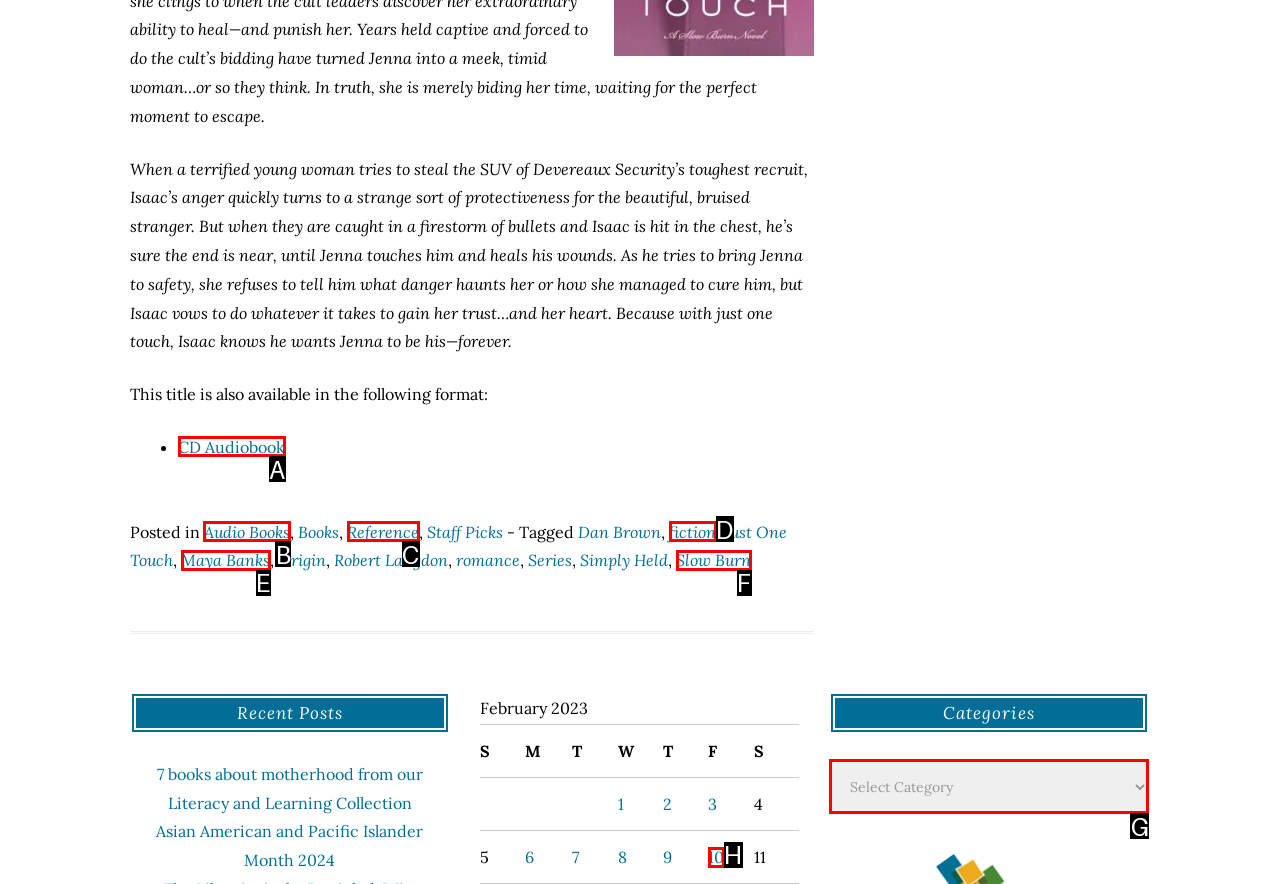Identify the correct UI element to click on to achieve the following task: Click the 'Audio Books' category Respond with the corresponding letter from the given choices.

B